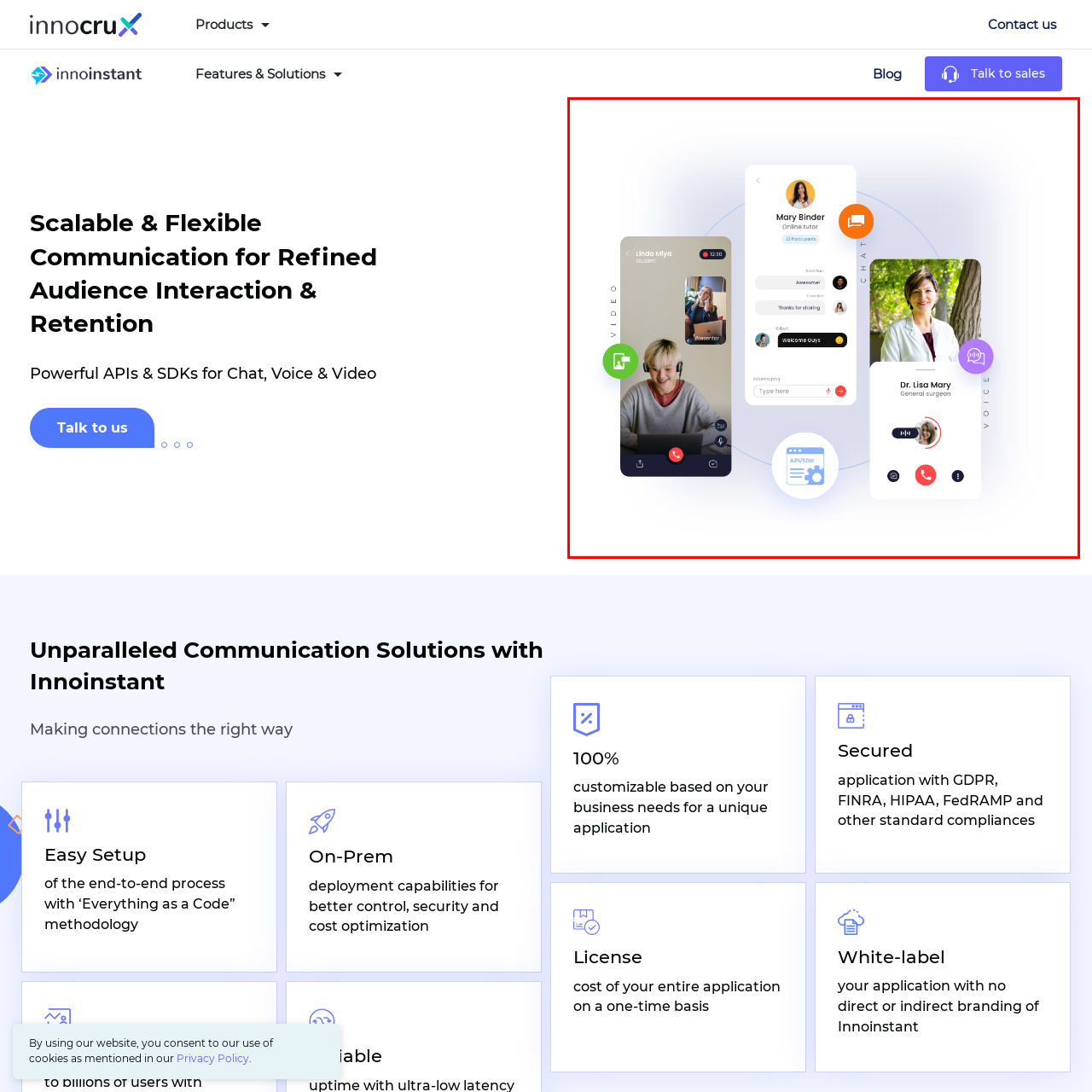Please examine the image highlighted by the red boundary and provide a comprehensive response to the following question based on the visual content: 
What is Mary Binder's role?

The central element of the image features Mary Binder, who is labeled as an online tutor, engaging in a chat with users, emphasizing interactive learning.